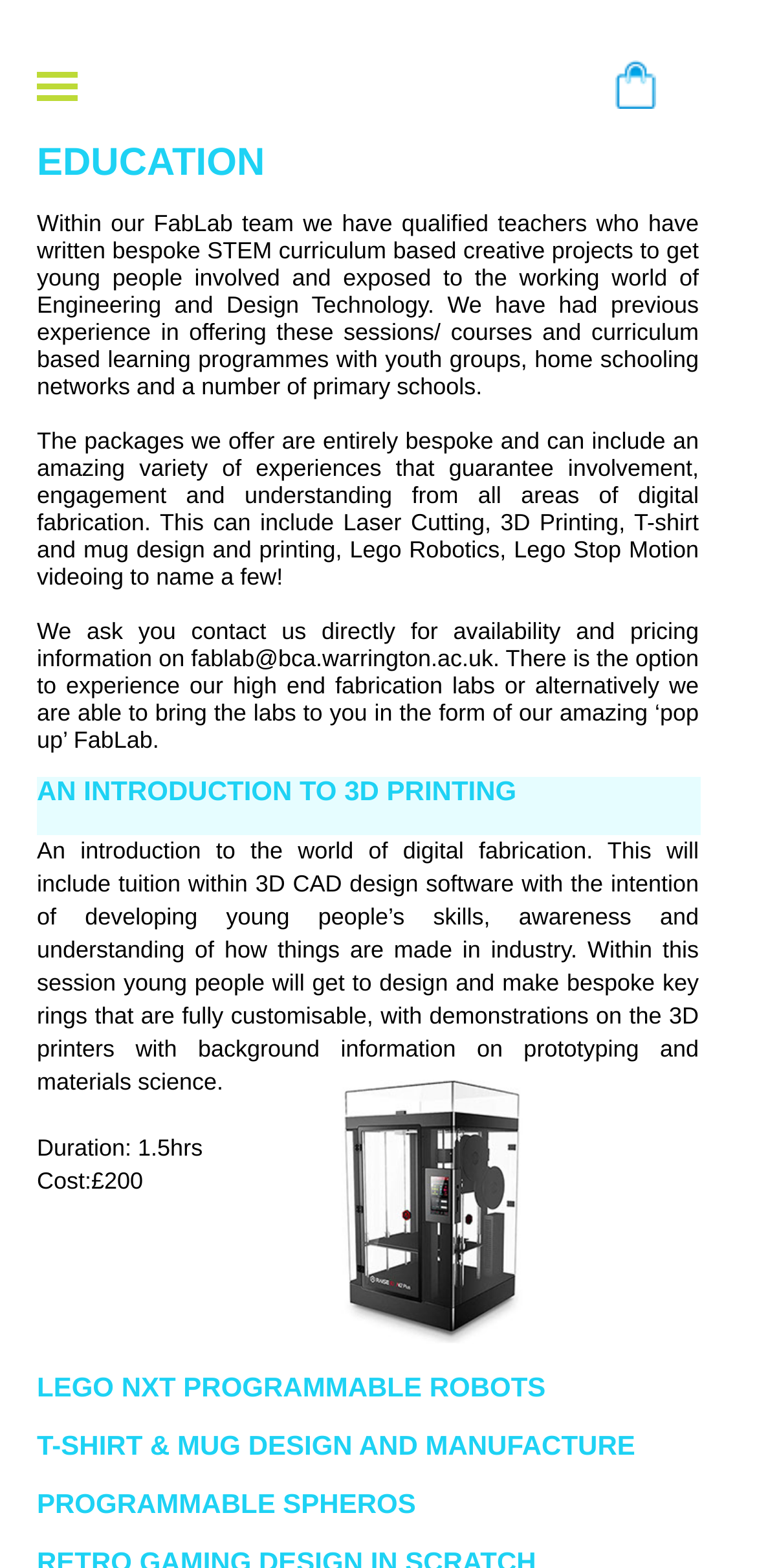Using the description: "AN INTRODUCTION TO 3D PRINTING", determine the UI element's bounding box coordinates. Ensure the coordinates are in the format of four float numbers between 0 and 1, i.e., [left, top, right, bottom].

[0.049, 0.495, 0.926, 0.533]